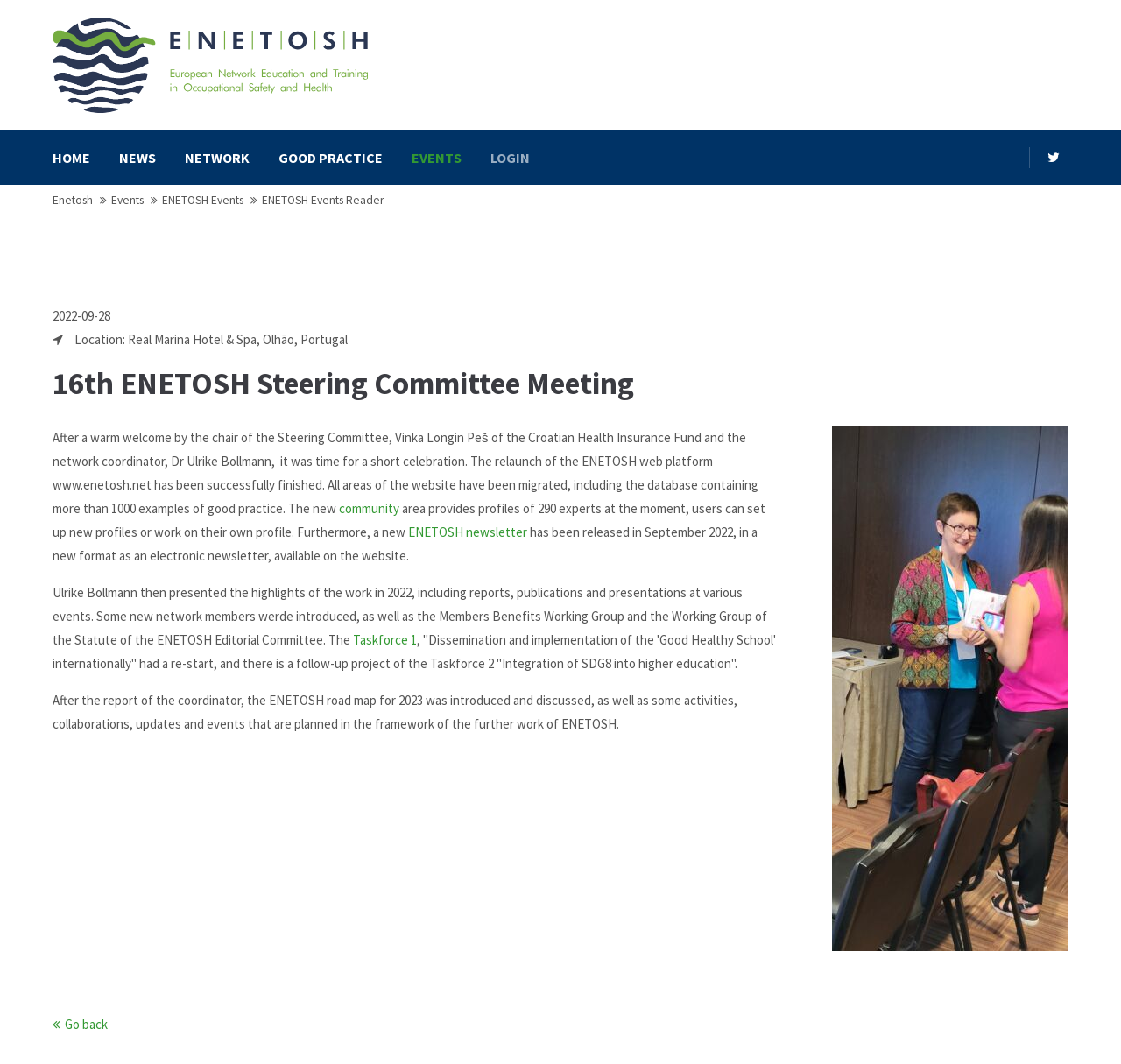Identify the bounding box coordinates for the region to click in order to carry out this instruction: "go back". Provide the coordinates using four float numbers between 0 and 1, formatted as [left, top, right, bottom].

[0.047, 0.955, 0.096, 0.97]